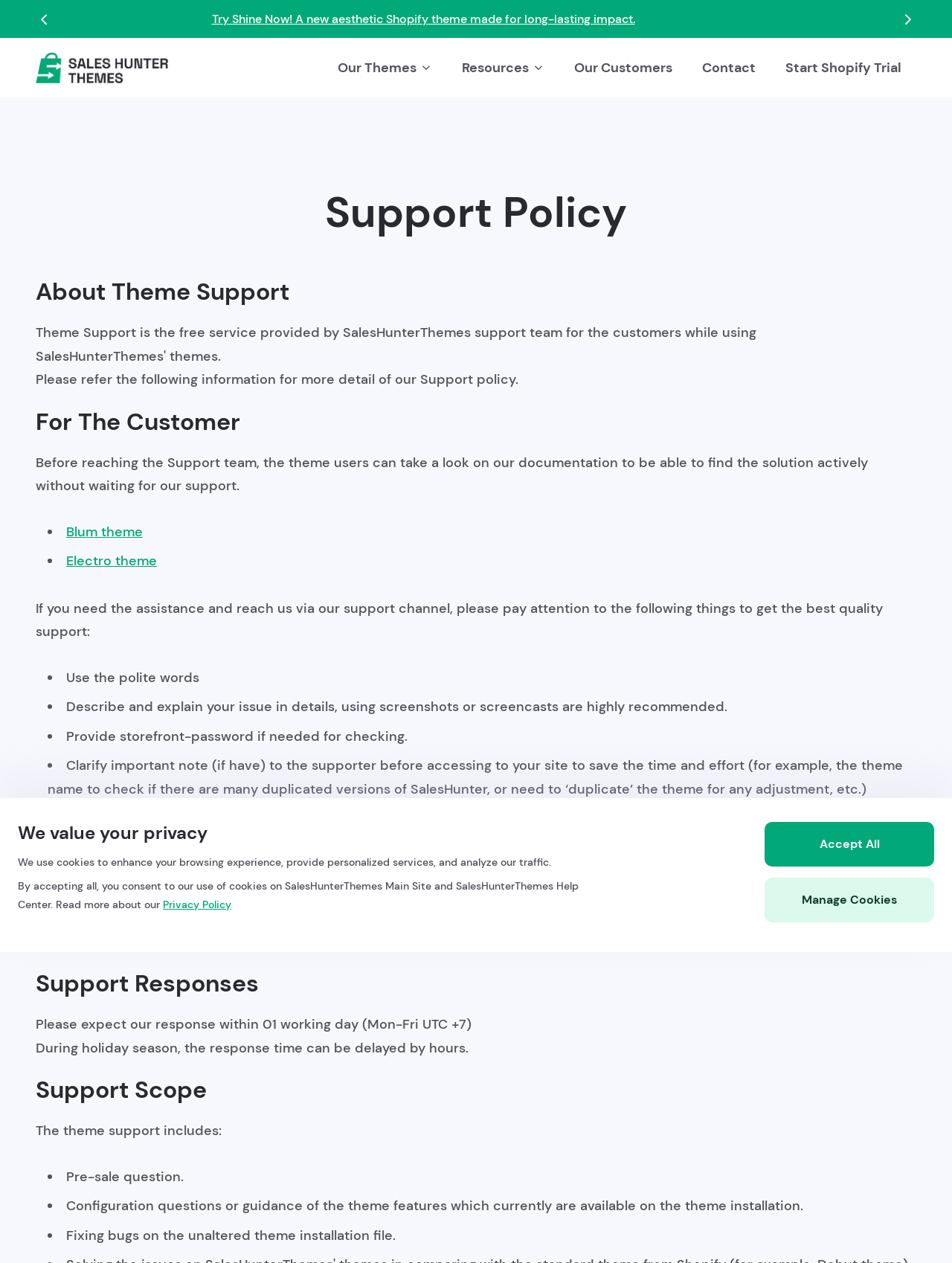Please locate the bounding box coordinates of the region I need to click to follow this instruction: "Read about Our Themes".

[0.355, 0.045, 0.454, 0.062]